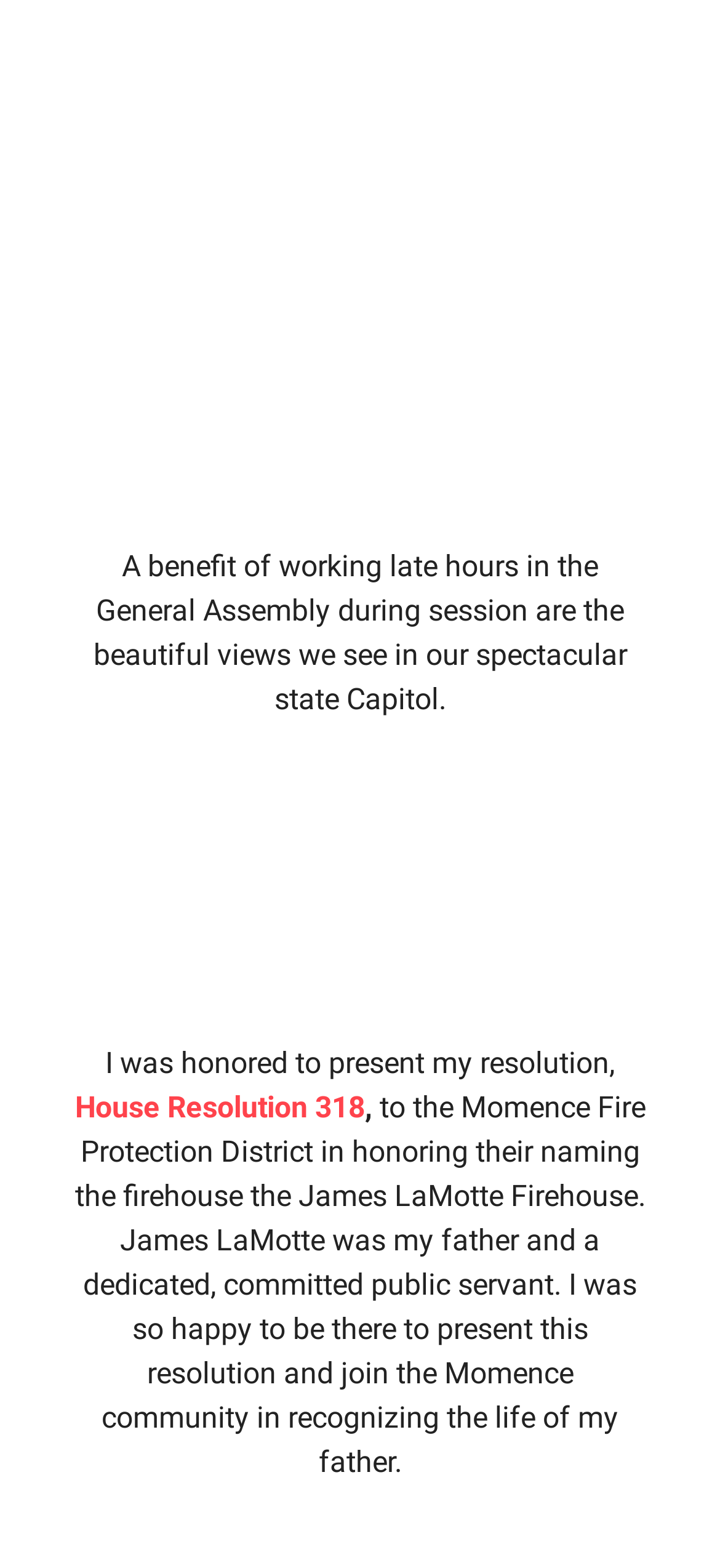What is the name of the firehouse mentioned in the text?
Craft a detailed and extensive response to the question.

The text mentions 'the Momence Fire Protection District in honoring their naming the firehouse the James LaMotte Firehouse.' Therefore, the name of the firehouse is James LaMotte Firehouse.